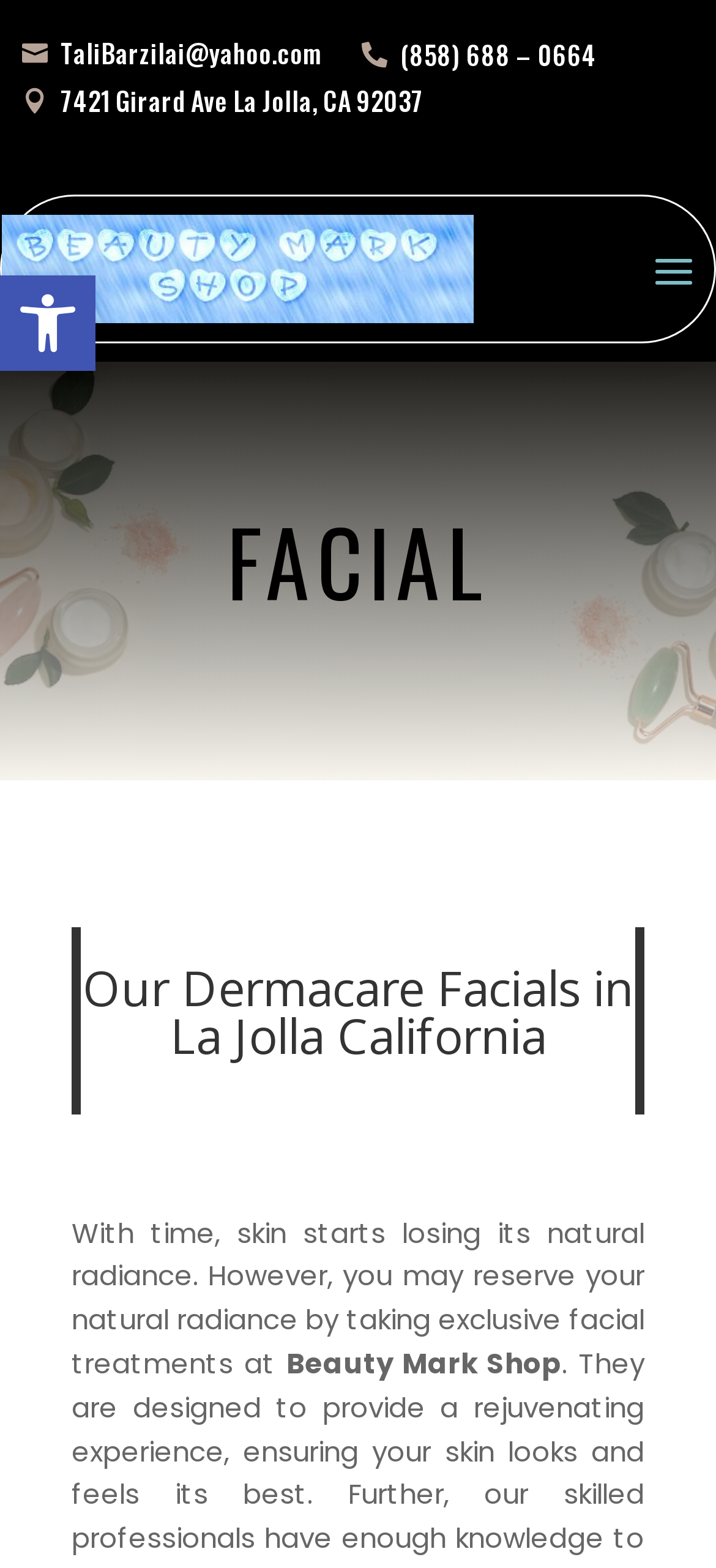Based on the image, provide a detailed and complete answer to the question: 
What type of treatment does Beauty Mark Shop offer?

I found this information by looking at the heading element with the text 'FACIAL' and the subsequent heading element with the text 'Our Dermacare Facials in La Jolla California', which suggests that the shop offers facial treatments.